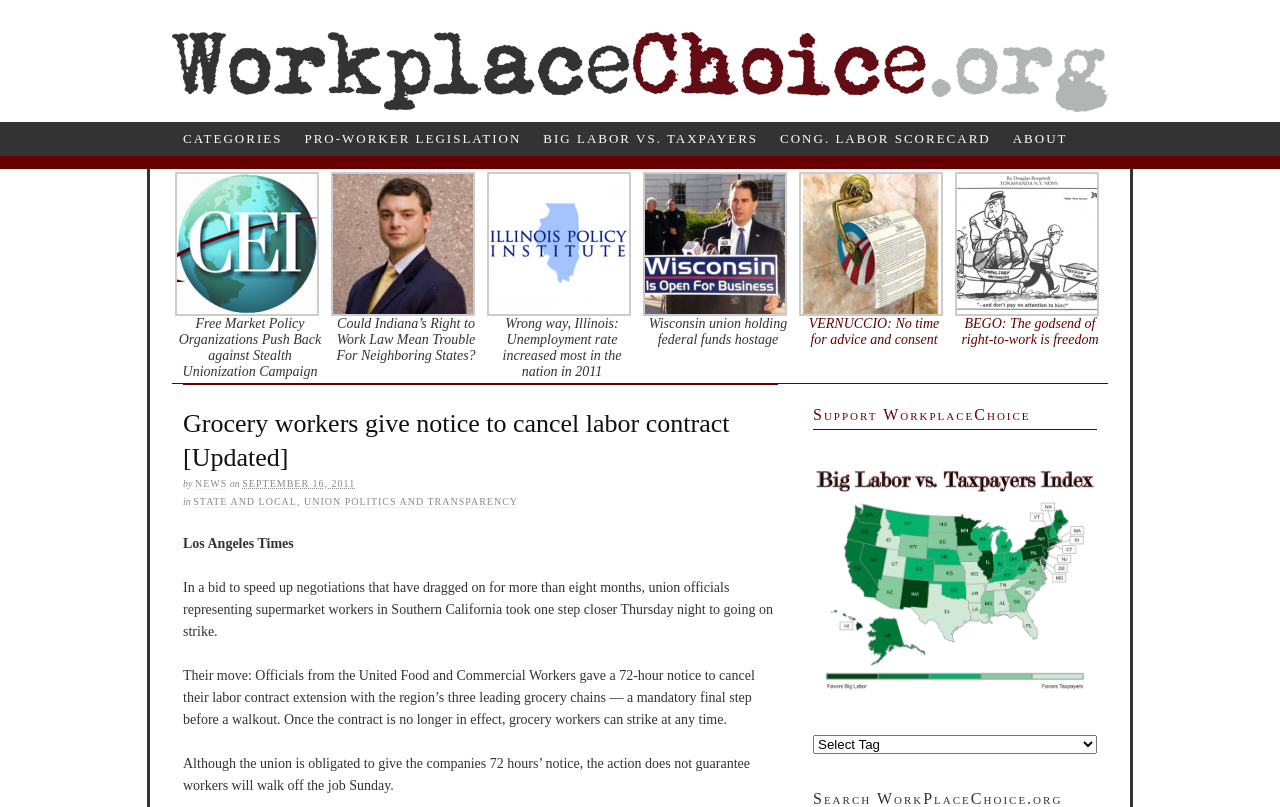Can you provide the bounding box coordinates for the element that should be clicked to implement the instruction: "Click on the 'WorkplaceChoice.org' link"?

[0.134, 0.027, 0.866, 0.151]